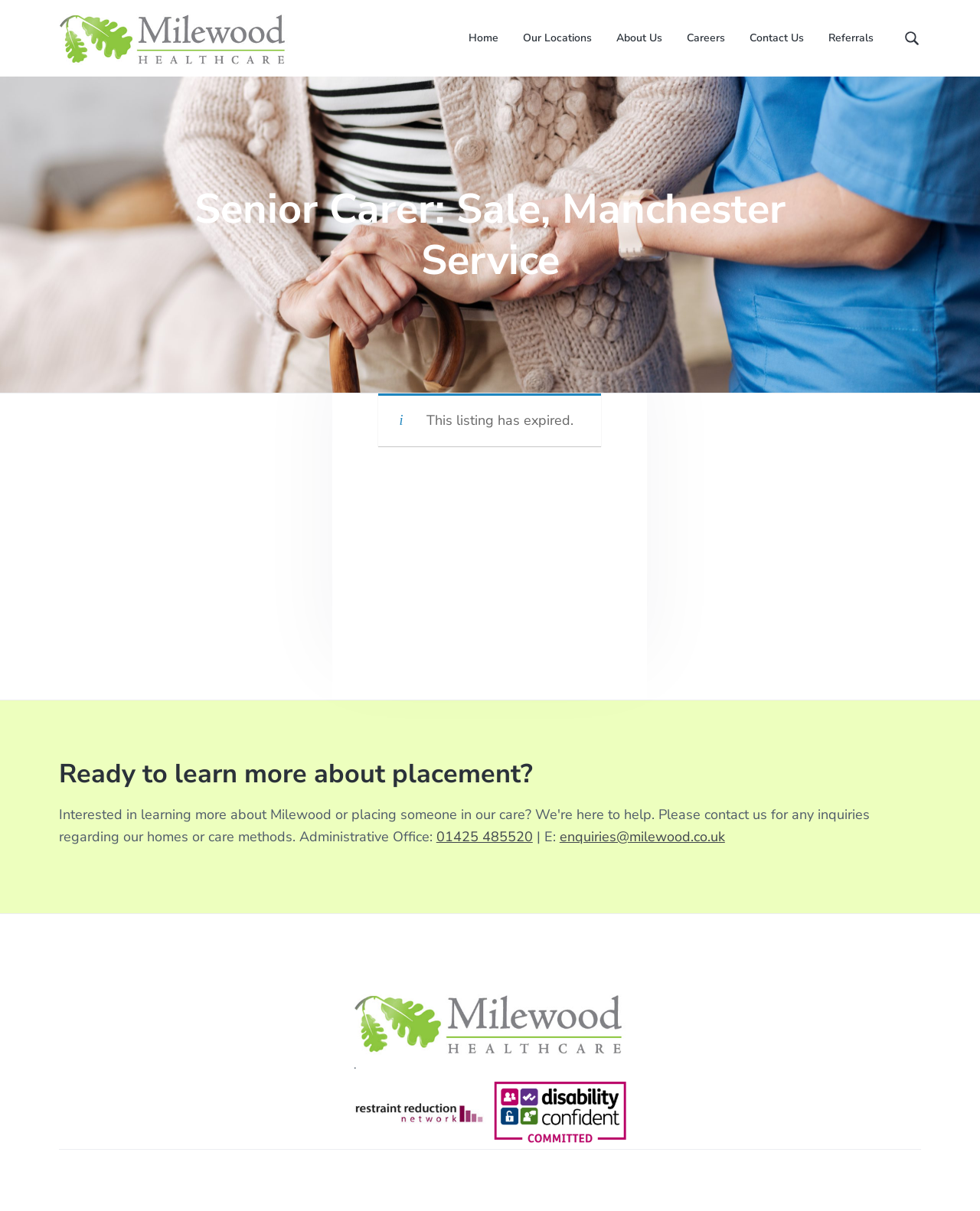Identify the bounding box coordinates of the clickable region necessary to fulfill the following instruction: "Read CD Reviews". The bounding box coordinates should be four float numbers between 0 and 1, i.e., [left, top, right, bottom].

None